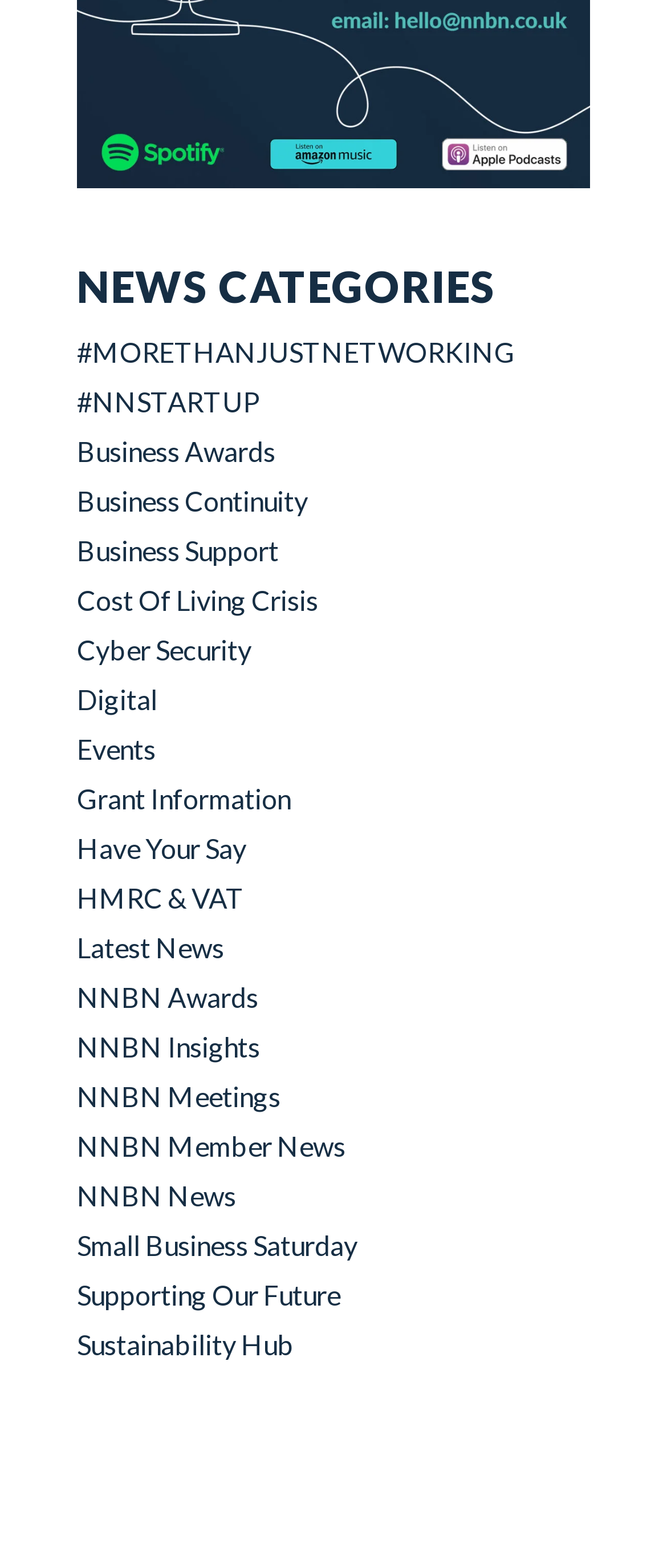How many news categories are available?
Please give a detailed and thorough answer to the question, covering all relevant points.

By counting the number of link elements under the 'NEWS CATEGORIES' heading, we can determine that there are 19 news categories available on the webpage.